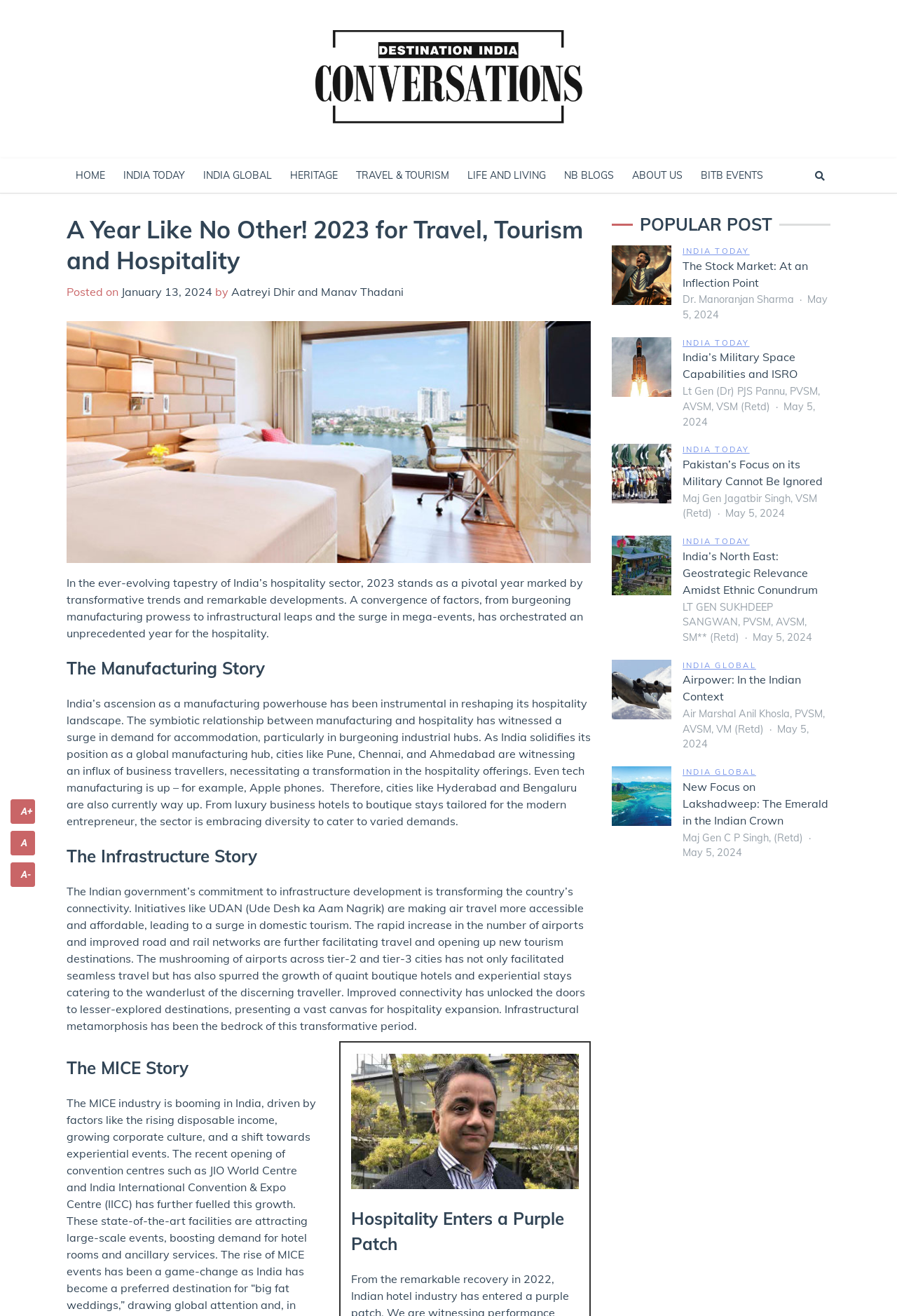Find the bounding box coordinates of the clickable area required to complete the following action: "Click on the 'TRAVEL & TOURISM' link".

[0.387, 0.121, 0.511, 0.146]